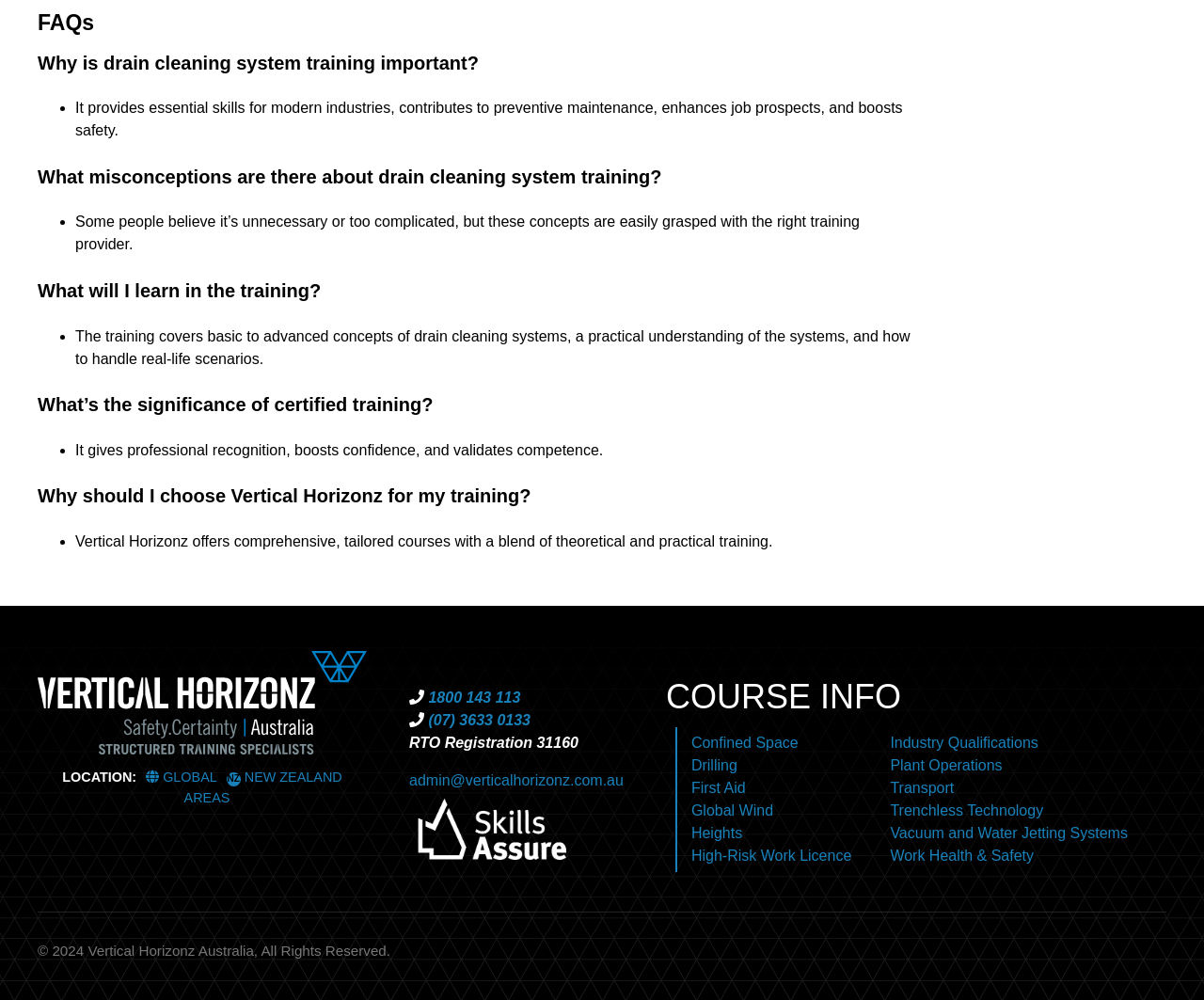Determine the bounding box coordinates of the section I need to click to execute the following instruction: "Click the '1800 143 113' link". Provide the coordinates as four float numbers between 0 and 1, i.e., [left, top, right, bottom].

[0.356, 0.69, 0.432, 0.706]